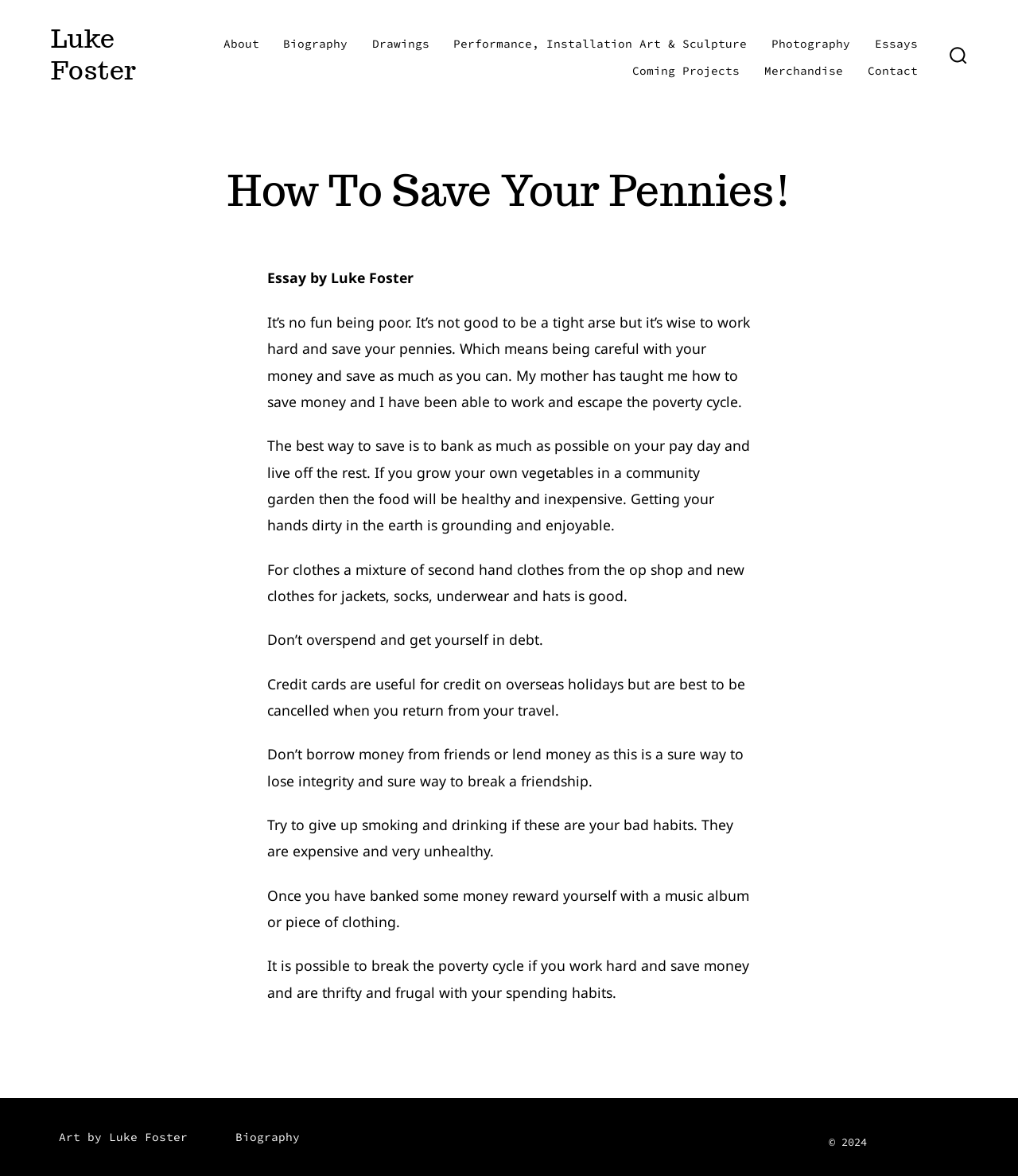Write a detailed summary of the webpage.

This webpage is about an essay titled "How To Save Your Pennies!" by Luke Foster. At the top right corner, there is a search toggle button with an accompanying image. Below it, there is a link to the author's name, Luke Foster. 

A horizontal navigation menu is situated below the author's name, containing links to various sections such as "About", "Biography", "Drawings", "Performance, Installation Art & Sculpture", "Photography", "Essays", "Coming Projects", "Merchandise", and "Contact". 

The main content of the webpage is an article that starts with a heading "How To Save Your Pennies!" followed by a subheading "Essay by Luke Foster". The essay provides advice on how to save money, including being careful with one's finances, growing one's own food, buying a mix of second-hand and new clothes, avoiding debt, and giving up bad habits like smoking and drinking. The essay also suggests rewarding oneself with small treats after saving some money.

At the bottom of the webpage, there is a footer menu with links to "Art by Luke Foster" and "Biography". Additionally, there is a copyright notice "© 2024" at the very bottom right corner of the page.